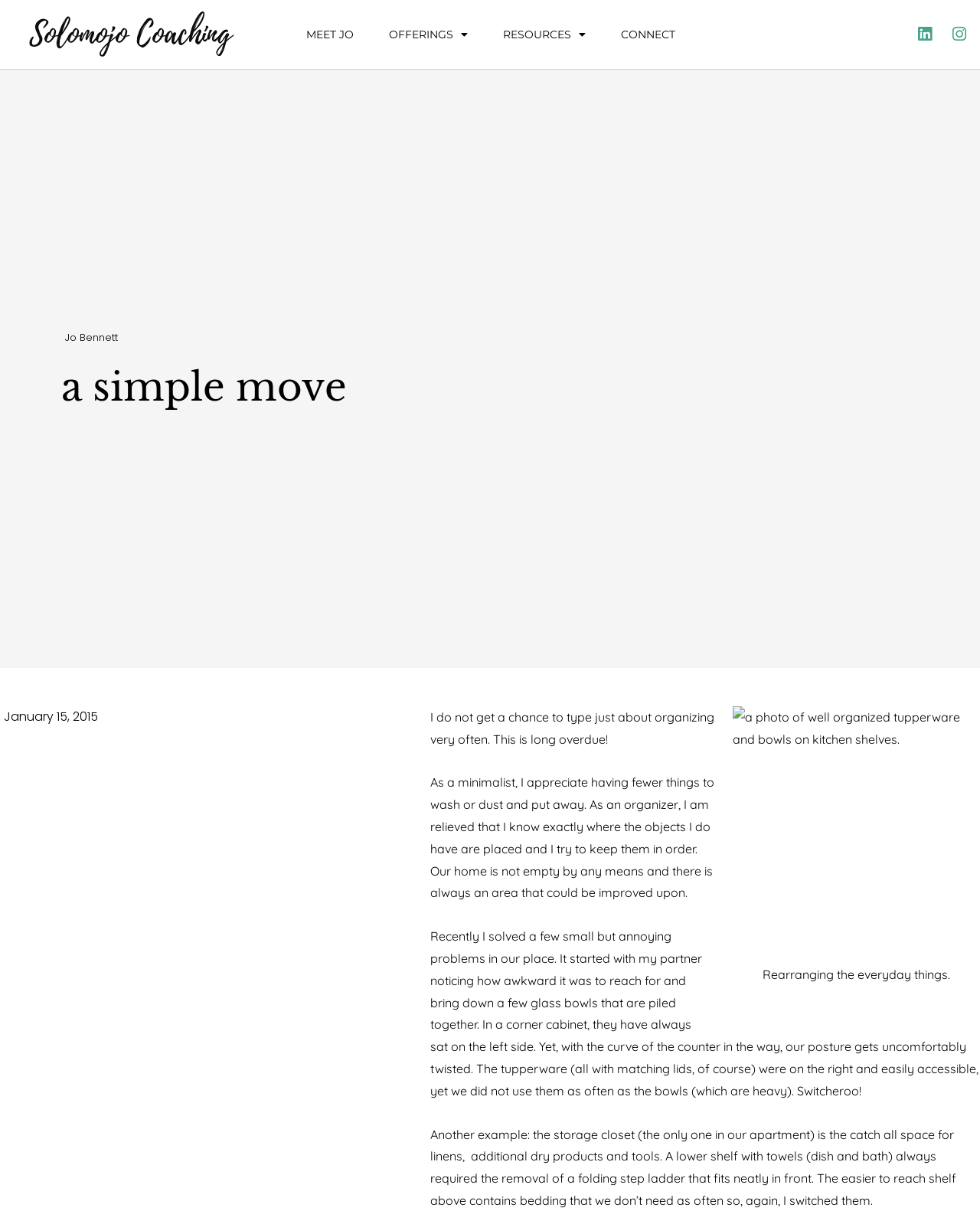Provide an in-depth caption for the webpage.

The webpage is about Solomojo Coaching, a minimalist and organizing service. At the top, there is a heading with the company name, followed by a navigation menu with links to "MEET JO", "OFFERINGS", "RESOURCES", and "CONNECT". The navigation menu is positioned at the top center of the page. 

To the right of the navigation menu, there are social media links to LinkedIn and Instagram. Below the navigation menu, there is a heading "a simple move" which is the title of the article or blog post. 

The main content of the page is divided into two sections. On the left, there is a block of text that discusses the importance of organizing and minimalism. The text is written in a personal tone and shares the author's experiences and thoughts on organizing. 

On the right, there is an image of well-organized kitchen shelves with tupperware and bowls, accompanied by a caption "Rearranging the everyday things." The image is positioned below the heading "a simple move" and above the text block. 

The text block is divided into three paragraphs. The first paragraph talks about the author's appreciation for minimalism and organizing. The second paragraph shares a personal experience of solving a problem with storing glass bowls and tupperware in a corner cabinet. The third paragraph discusses another example of reorganizing a storage closet to make it more accessible.